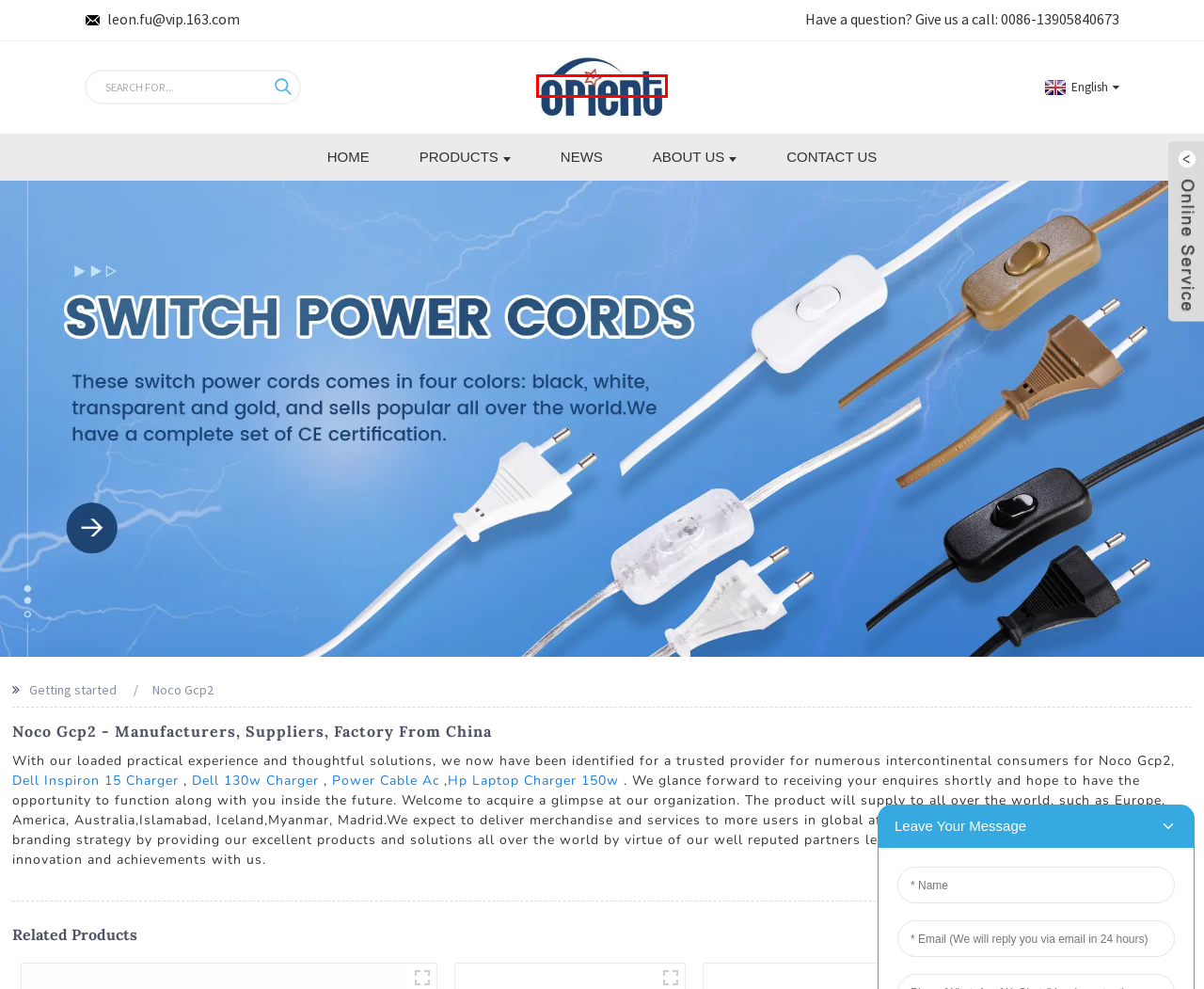You have a screenshot of a webpage with a red bounding box around an element. Select the webpage description that best matches the new webpage after clicking the element within the red bounding box. Here are the descriptions:
A. About Us - Yuyao Yunhuan Orient Electronics Co., Ltd.
B. Best Dell Inspiron 15 Charger Manufacturer and Factory, Company | Orient
C. Certified Power Cords, Ac Power Cord, Salt Lamp Cords - Orient
D. Best Dell 130w Charger Manufacturer and Factory, Company | Orient
E. Switch Cords Factory - China Switch Cords Manufacturers and Suppliers
F. Products Factory - China Products Manufacturers and Suppliers
G. Best Power Cable Ac Manufacturer and Factory, Company | Orient
H. Best Hp Laptop Charger 150w Manufacturer and Factory, Company | Orient

C